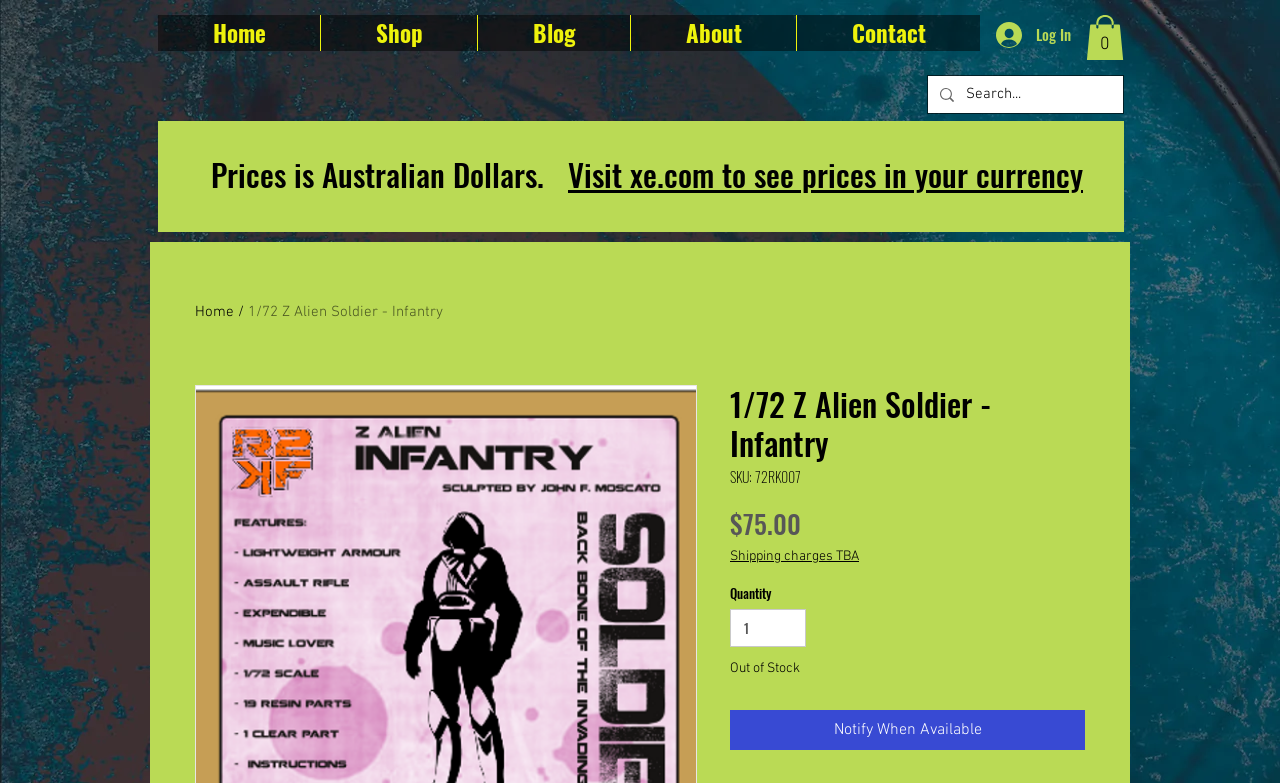What is the purpose of the 'Notify When Available' button?
Please answer the question with as much detail as possible using the screenshot.

I inferred this from the context of the button being located next to the 'Out of Stock' status, suggesting that it allows users to be notified when the product becomes available again.